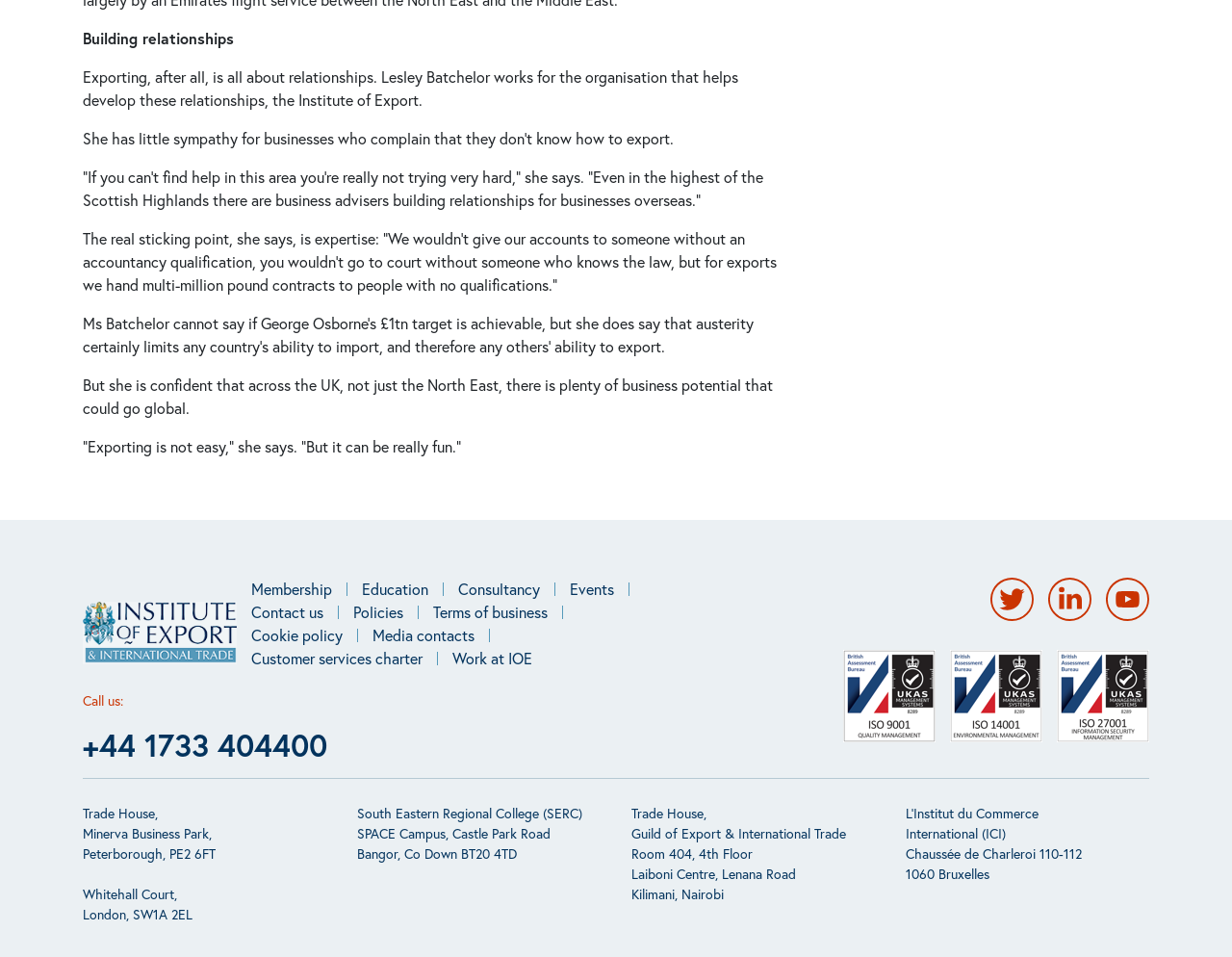Identify the bounding box coordinates of the clickable region to carry out the given instruction: "Search for something".

None